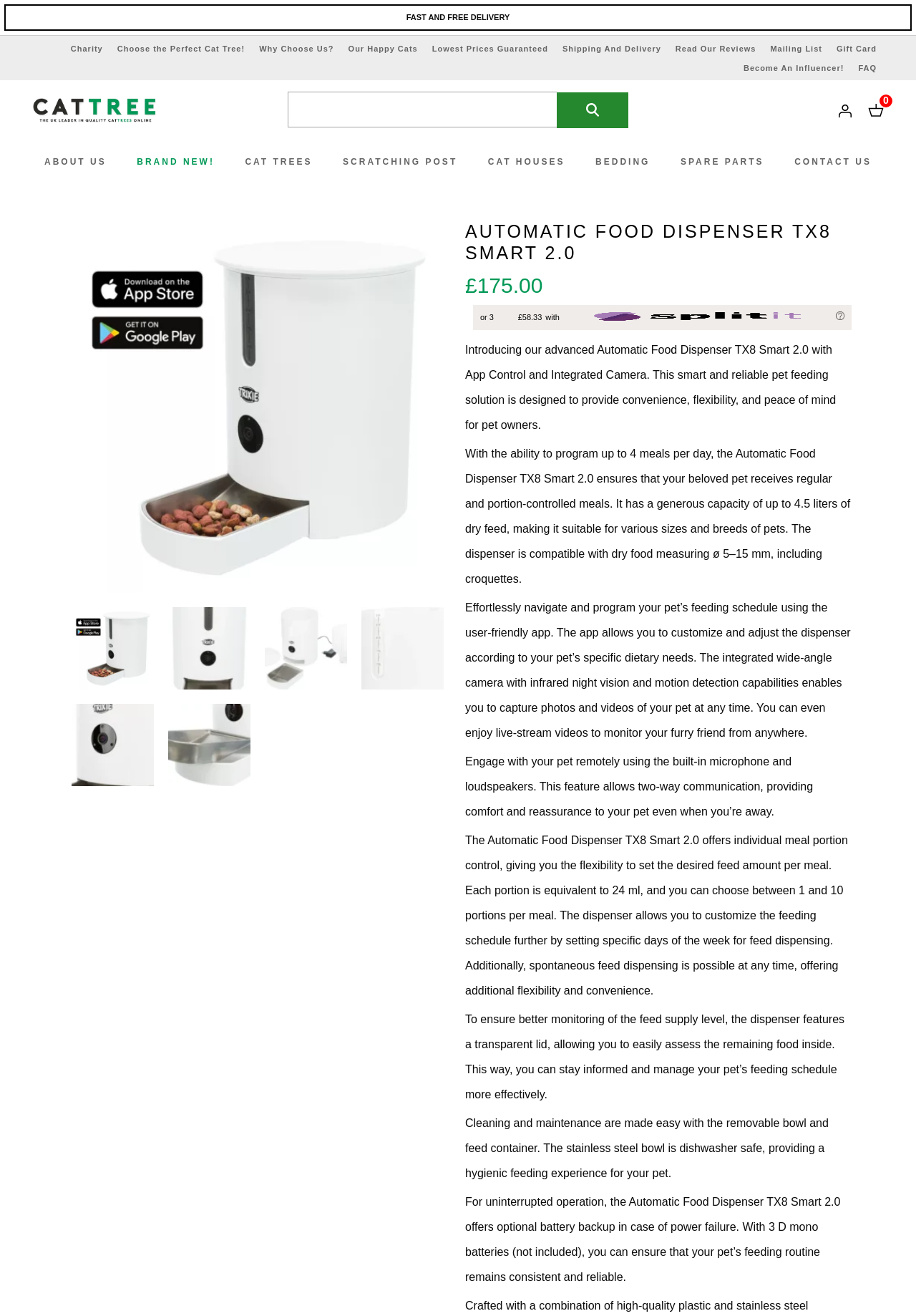Predict the bounding box coordinates of the area that should be clicked to accomplish the following instruction: "View all cat trees". The bounding box coordinates should consist of four float numbers between 0 and 1, i.e., [left, top, right, bottom].

[0.271, 0.183, 0.465, 0.216]